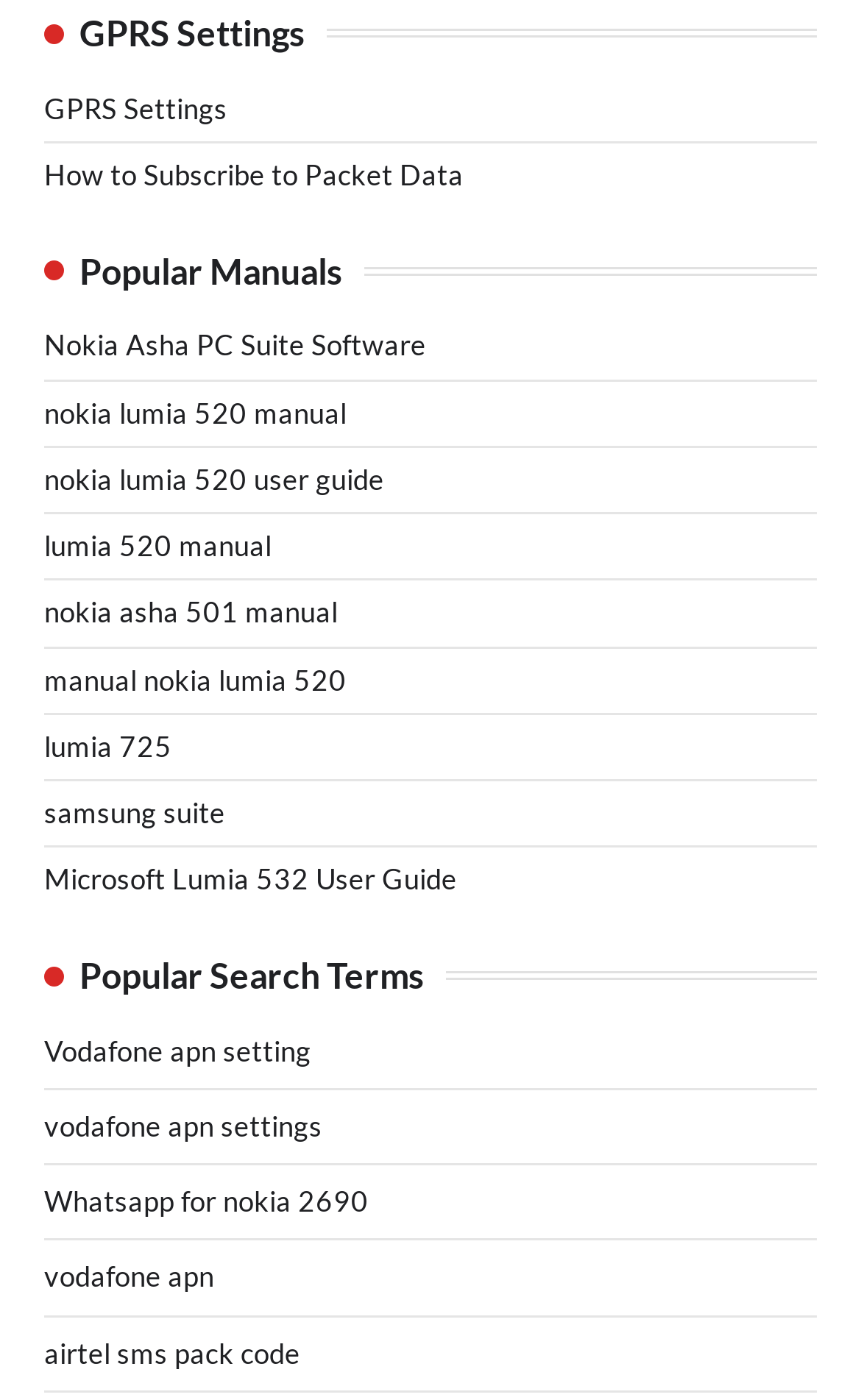Please give a short response to the question using one word or a phrase:
What is the last link under 'Popular Search Terms'?

airtel sms pack code